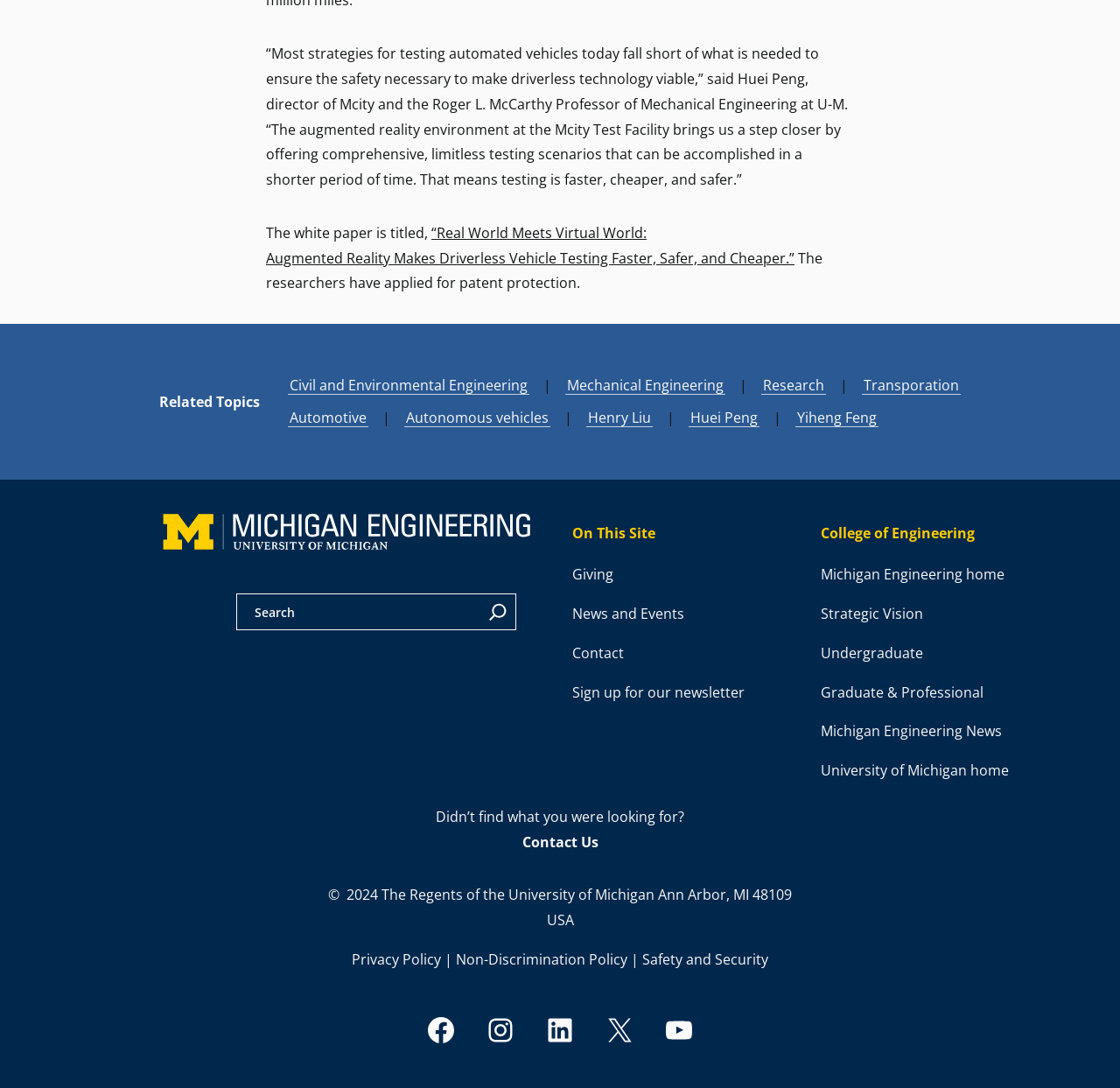Answer the question briefly using a single word or phrase: 
What is the main topic of the article?

Driverless vehicle testing